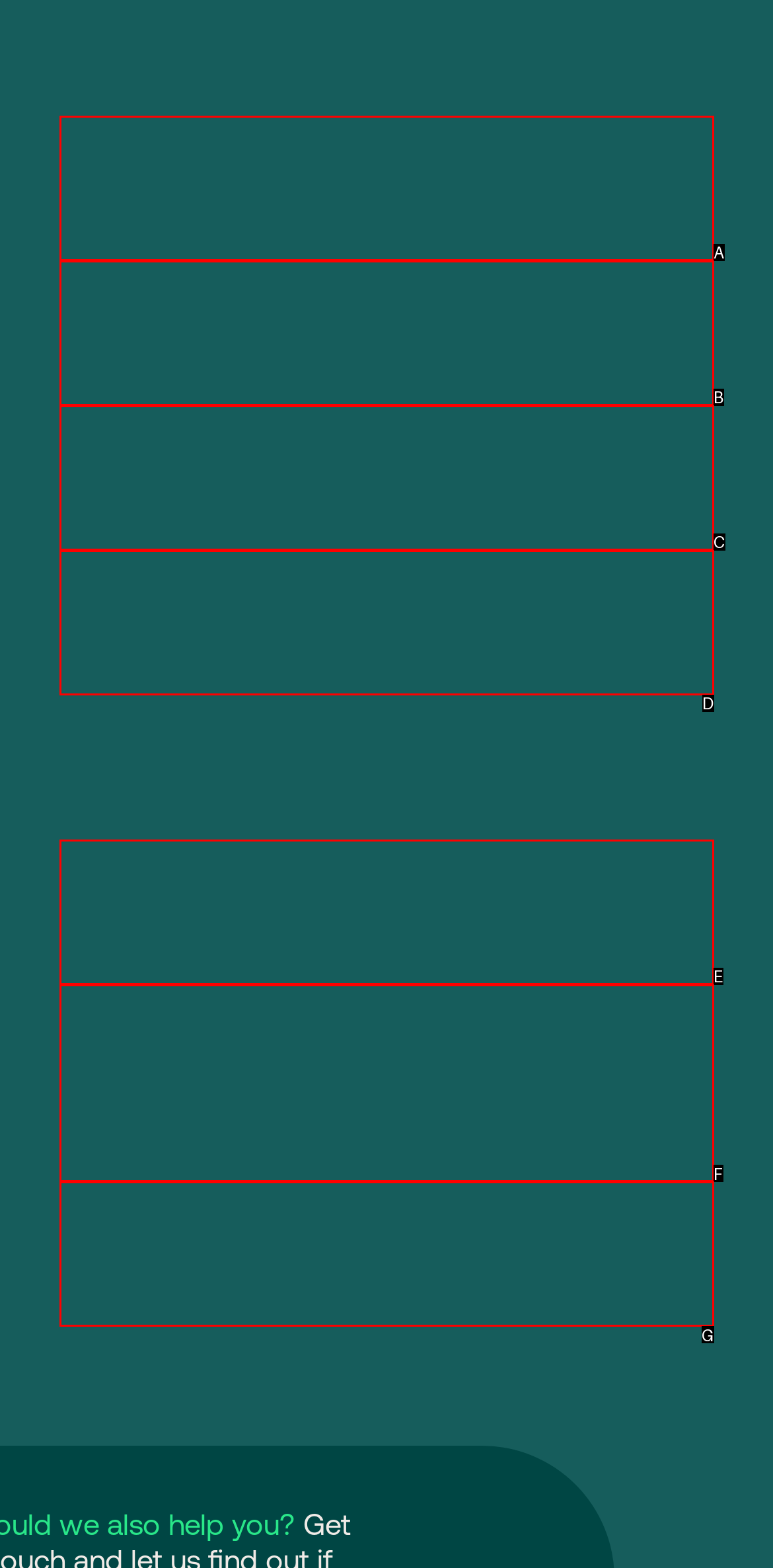Examine the description: Patent and indicate the best matching option by providing its letter directly from the choices.

E